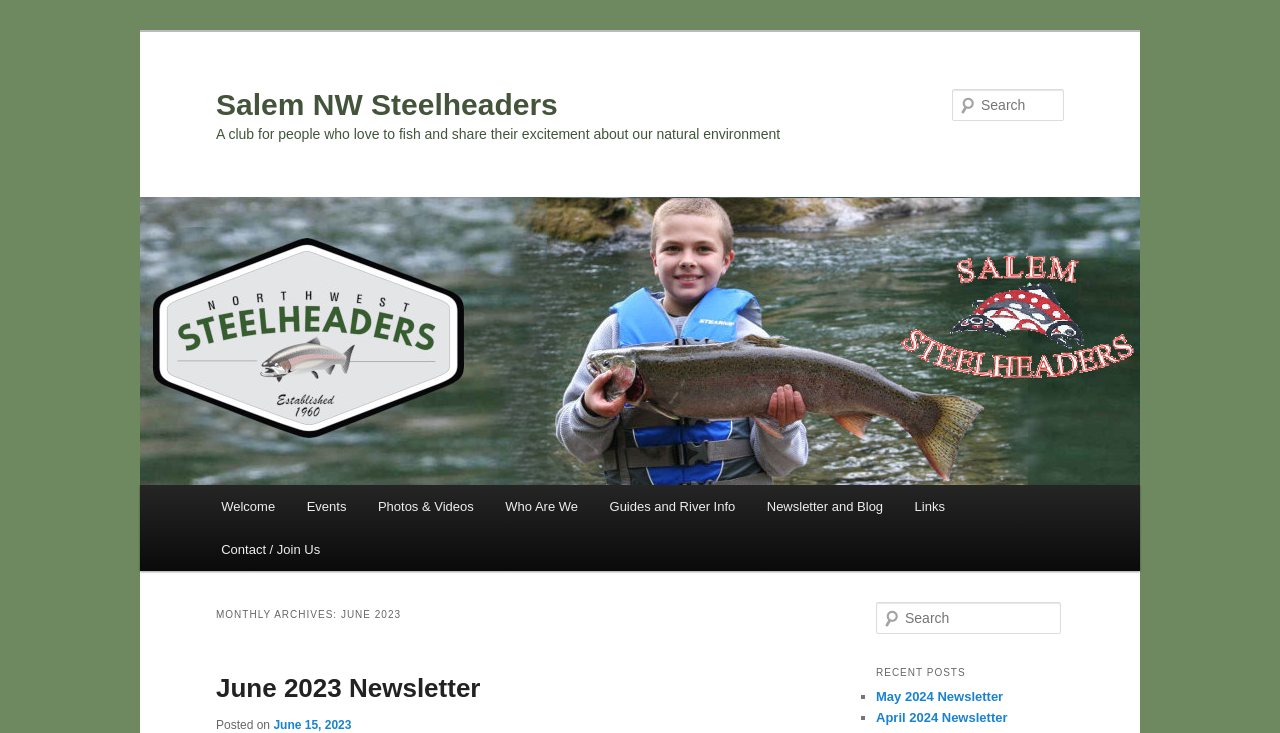Specify the bounding box coordinates of the element's area that should be clicked to execute the given instruction: "Check the May 2024 Newsletter". The coordinates should be four float numbers between 0 and 1, i.e., [left, top, right, bottom].

[0.684, 0.94, 0.784, 0.961]